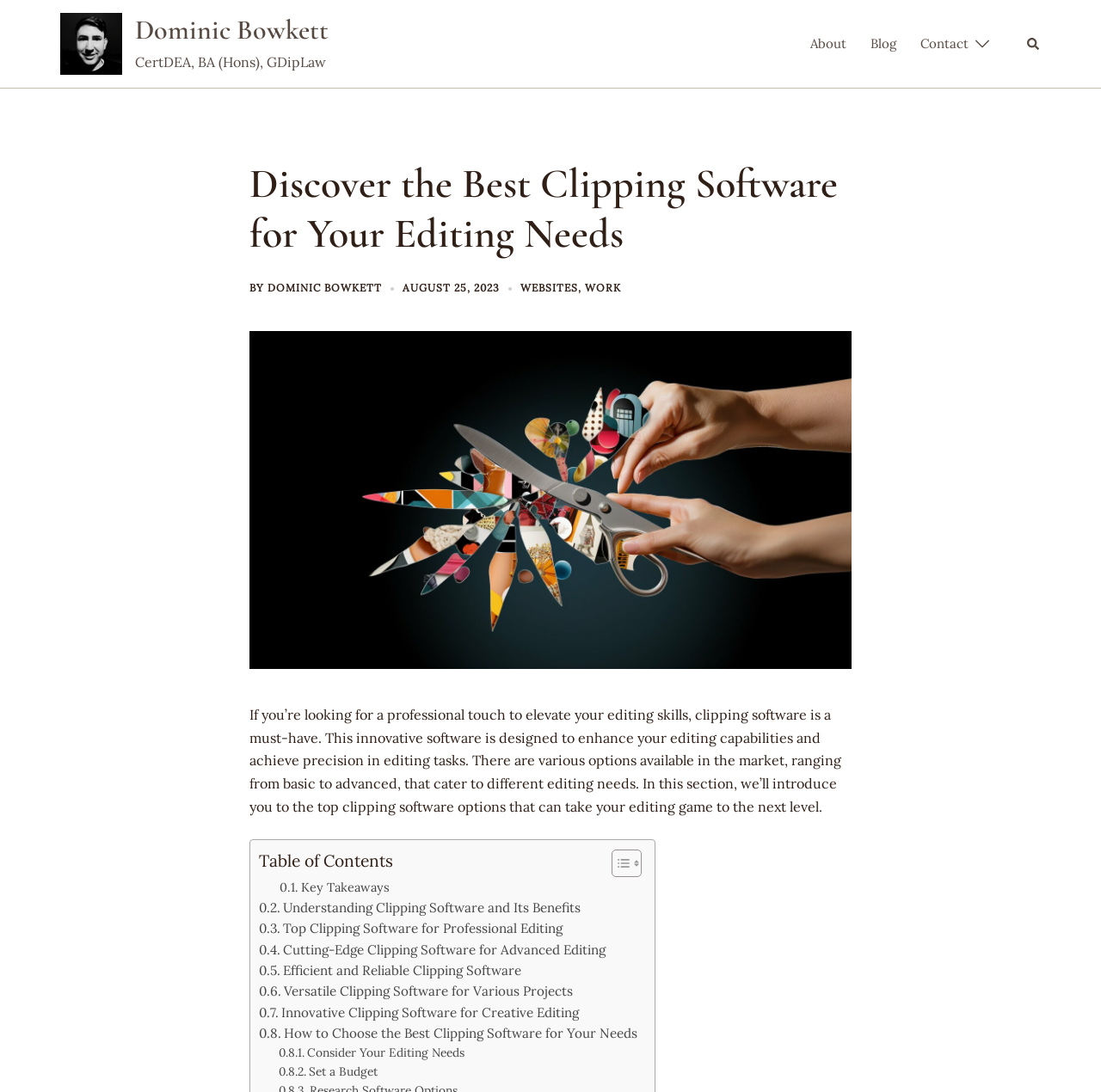Using the description: "Set a Budget", identify the bounding box of the corresponding UI element in the screenshot.

[0.253, 0.973, 0.343, 0.991]